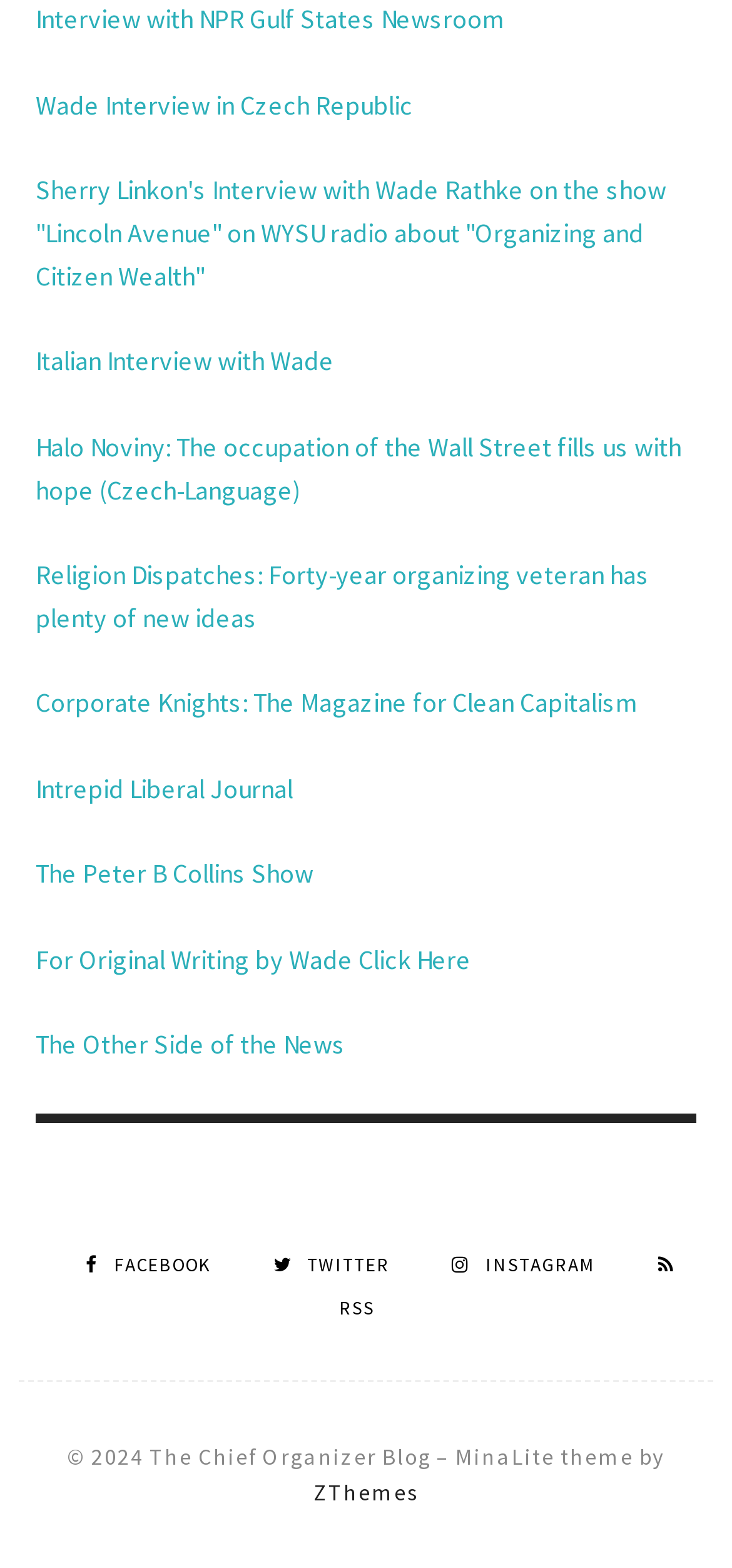Identify the bounding box coordinates of the section to be clicked to complete the task described by the following instruction: "Visit Wade's Facebook page". The coordinates should be four float numbers between 0 and 1, formatted as [left, top, right, bottom].

[0.117, 0.799, 0.288, 0.814]